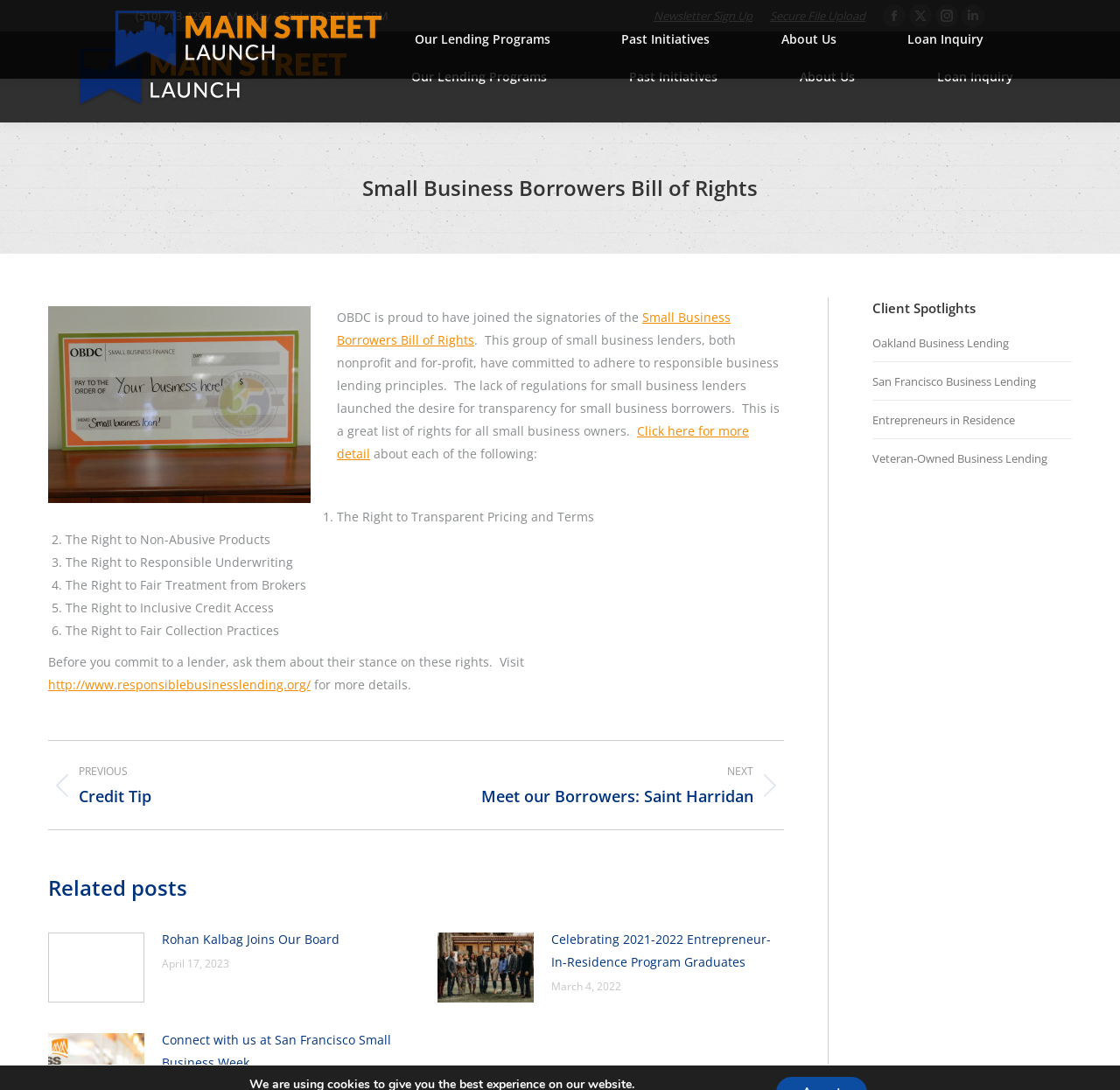Generate the title text from the webpage.

Small Business Borrowers Bill of Rights